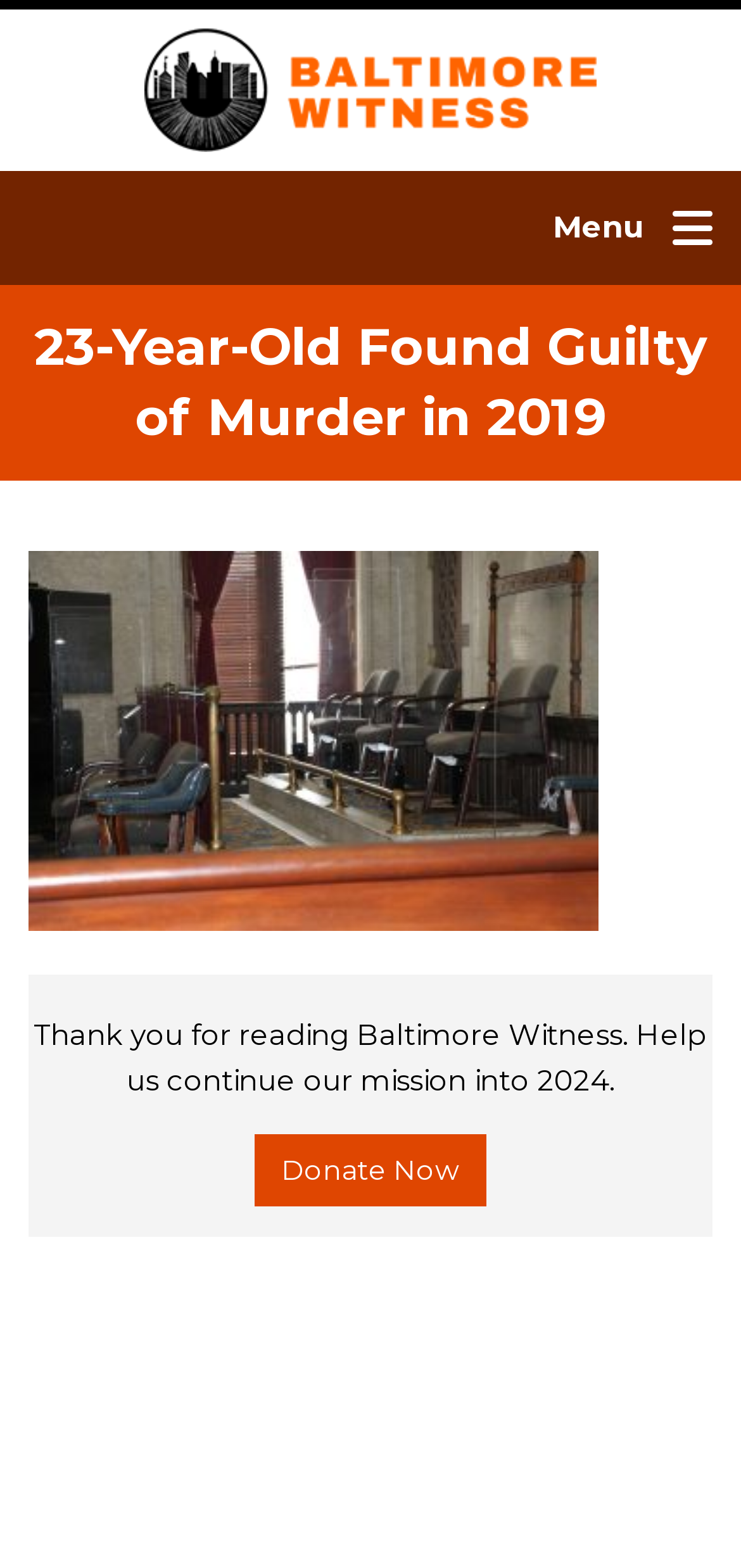Identify the bounding box for the described UI element: "Court".

[0.038, 0.838, 0.138, 0.858]